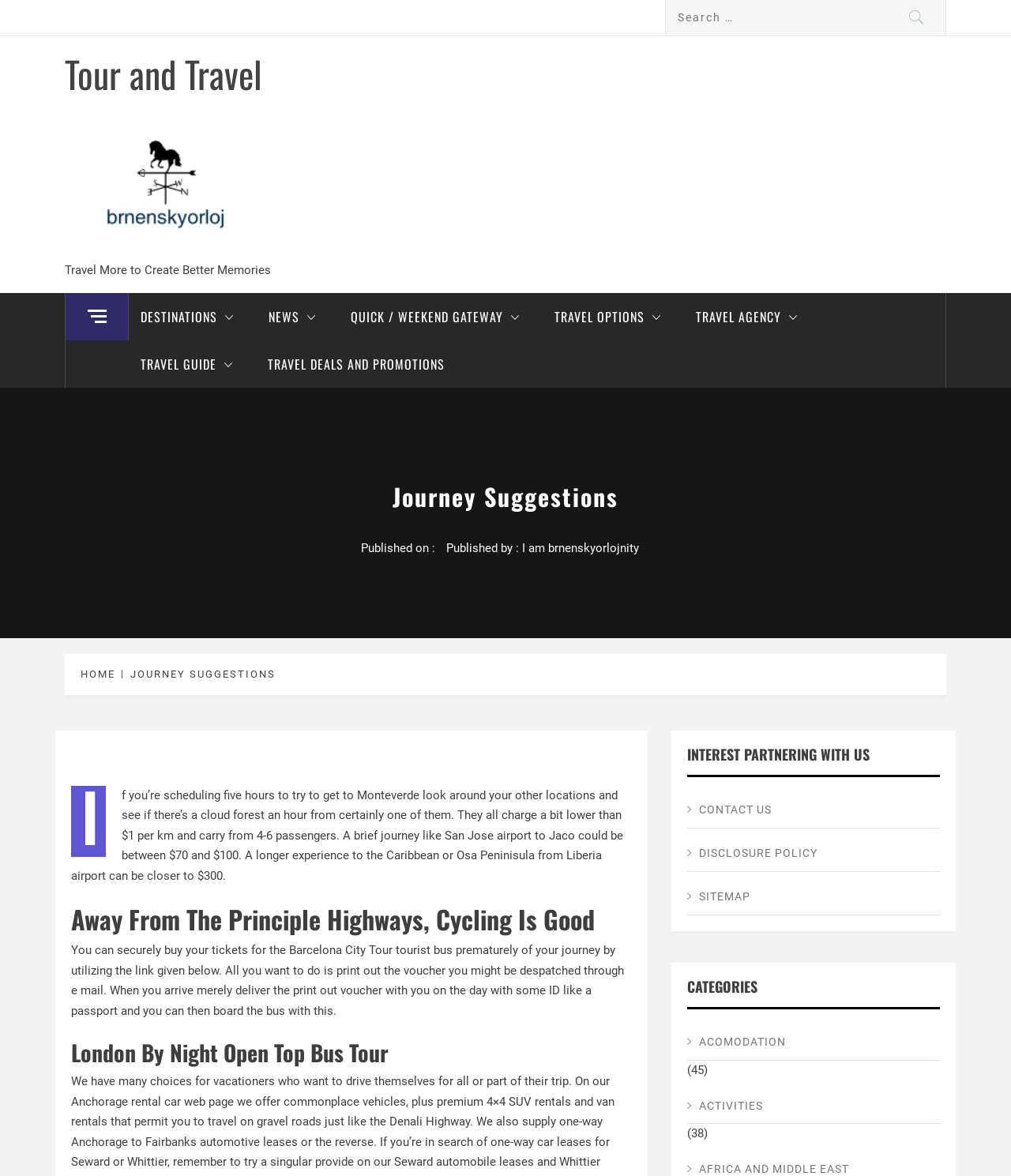Identify the bounding box coordinates of the region I need to click to complete this instruction: "Click on DESTINATIONS".

[0.127, 0.249, 0.251, 0.289]